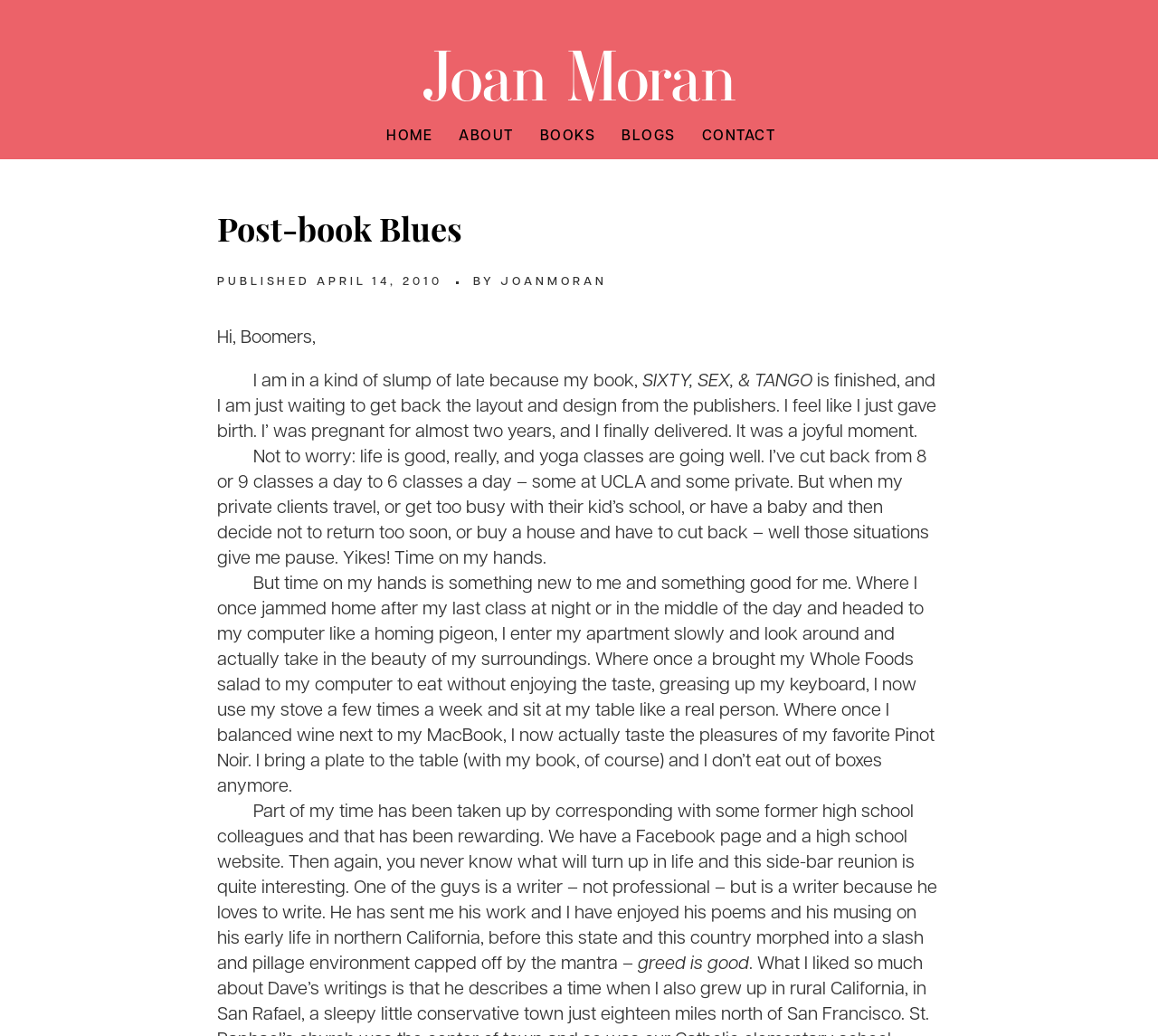Bounding box coordinates are specified in the format (top-left x, top-left y, bottom-right x, bottom-right y). All values are floating point numbers bounded between 0 and 1. Please provide the bounding box coordinate of the region this sentence describes: Published April 14, 2010

[0.188, 0.265, 0.382, 0.281]